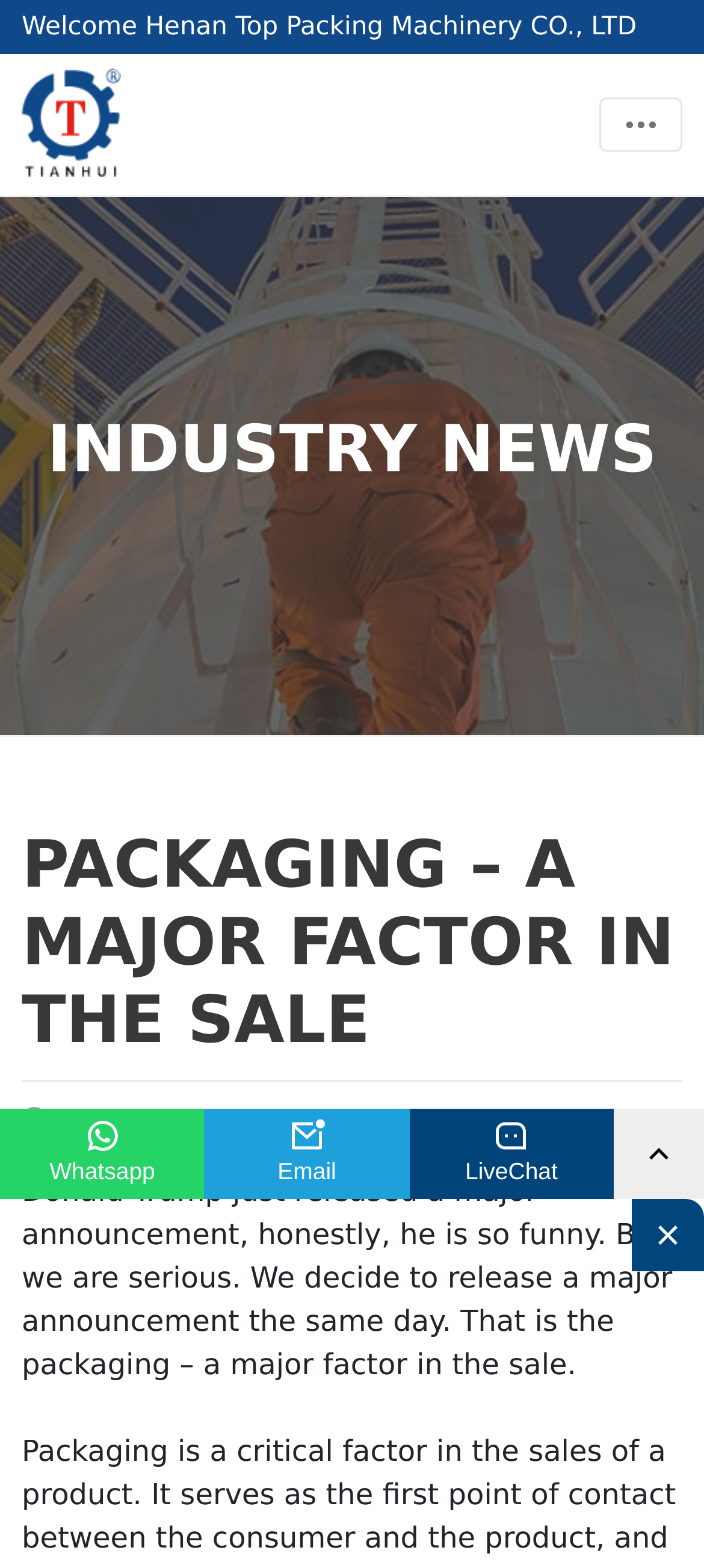Identify and provide the bounding box coordinates of the UI element described: "parent_node: Whatsapp". The coordinates should be formatted as [left, top, right, bottom], with each number being a float between 0 and 1.

[0.872, 0.707, 1.0, 0.765]